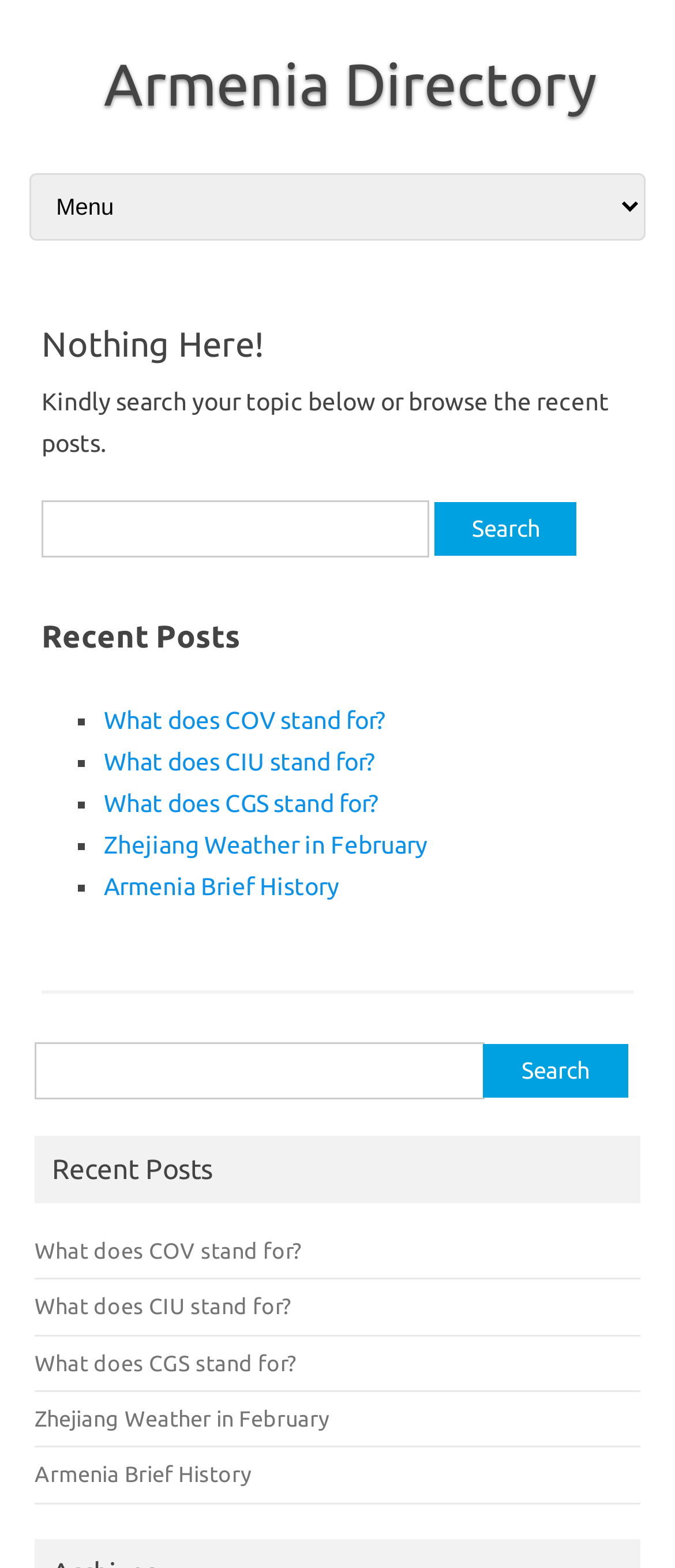Locate the bounding box coordinates of the region to be clicked to comply with the following instruction: "Search for a topic". The coordinates must be four float numbers between 0 and 1, in the form [left, top, right, bottom].

[0.062, 0.319, 0.938, 0.363]